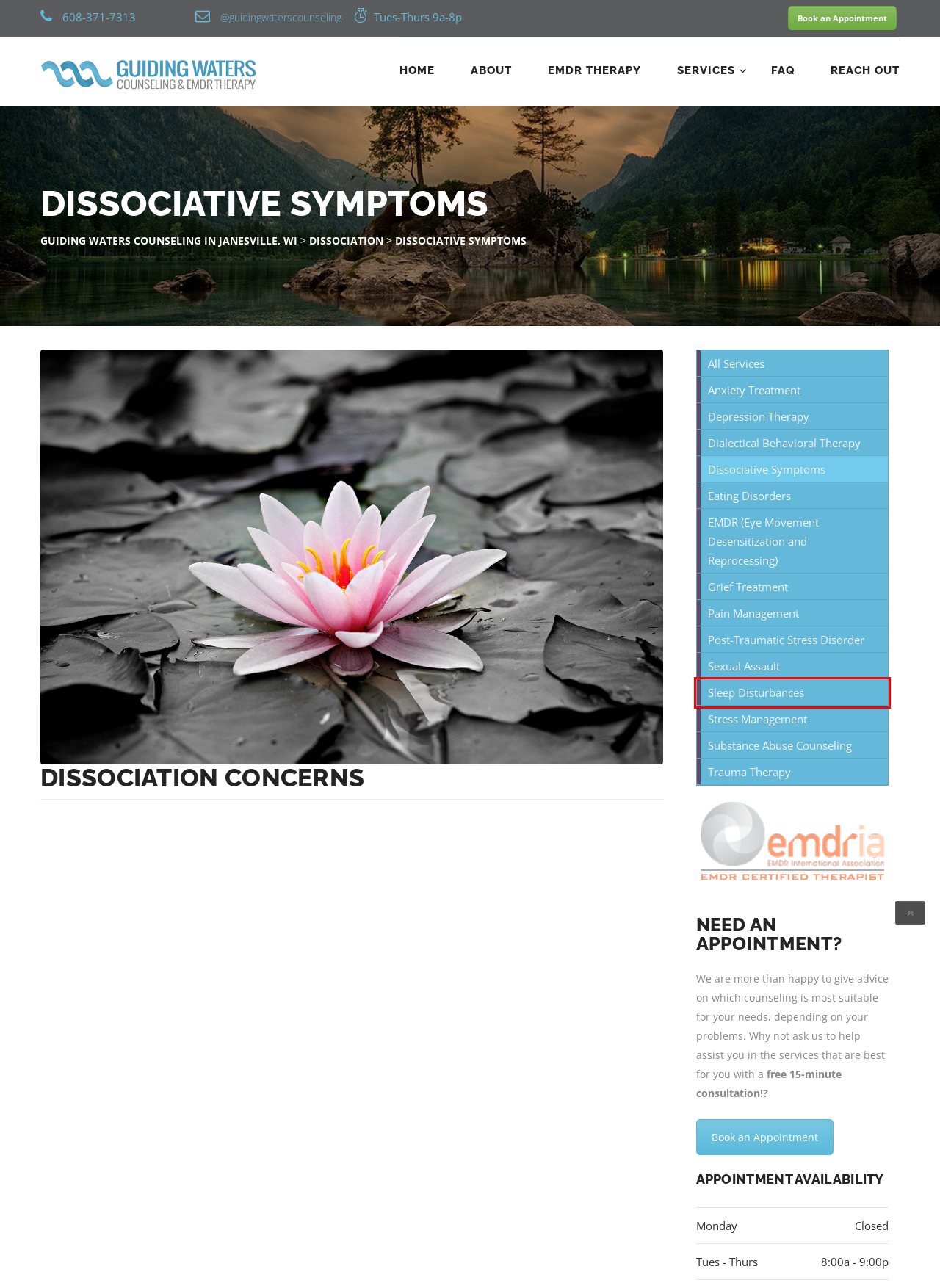Given a screenshot of a webpage with a red rectangle bounding box around a UI element, select the best matching webpage description for the new webpage that appears after clicking the highlighted element. The candidate descriptions are:
A. Are You Interested in Services? - Guiding Waters Counseling in Janesville, WI
B. Pain Management - Guiding Waters Counseling in Janesville, WI
C. Substance Abuse Counseling - Guiding Waters Counseling in Janesville, WI
D. Sleep Disturbances - Guiding Waters Counseling in Janesville, WI
E. Anxiety Treatment - Guiding Waters Counseling in Janesville, WI
F. Services - Guiding Waters Counseling in Janesville, WI
G. Depression Therapy - Guiding Waters Counseling in Janesville, WI
H. Frequently Asked Questions - Guiding Waters Counseling in Janesville, WI

D